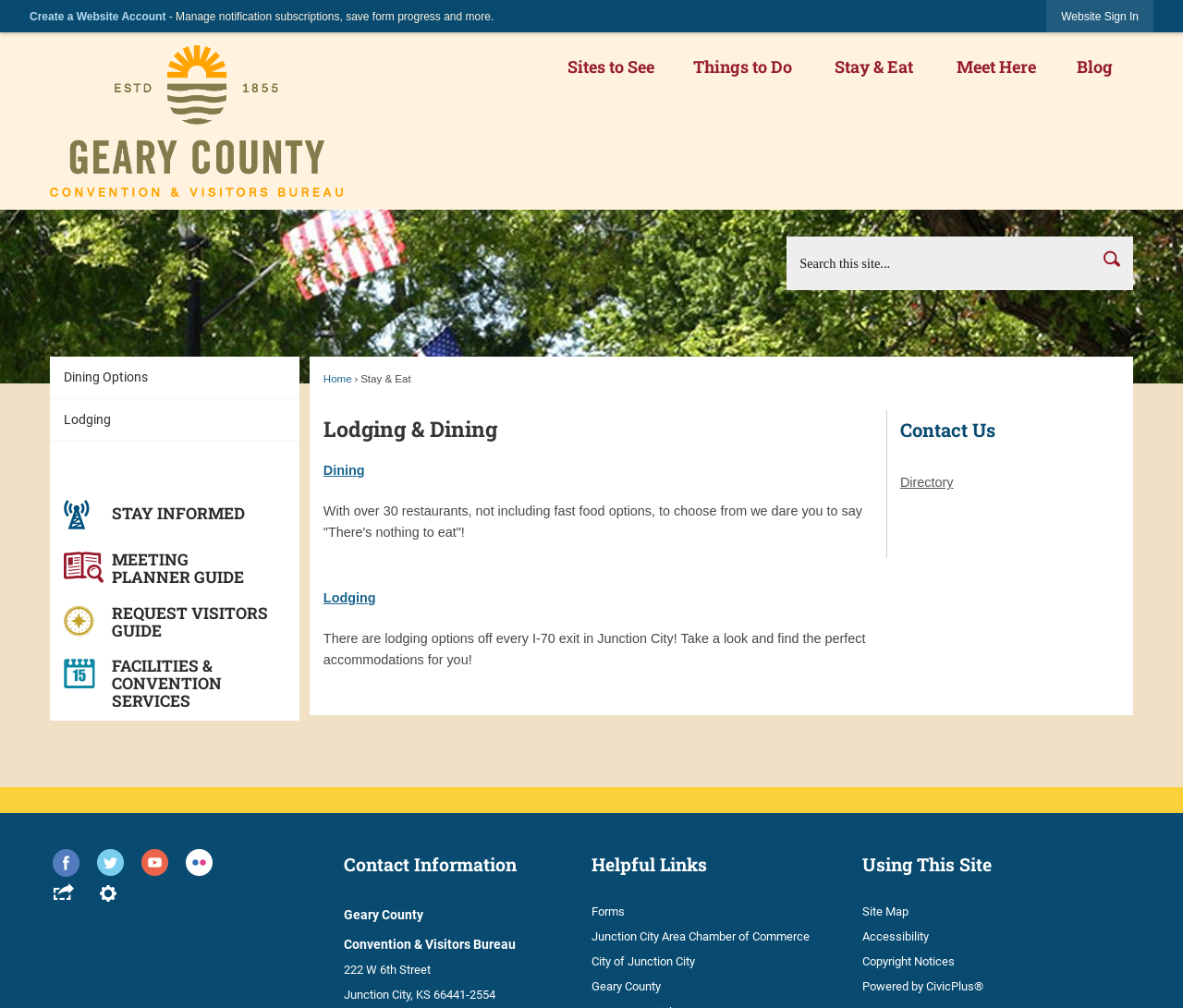Answer succinctly with a single word or phrase:
What is the main topic of this webpage?

Lodging & Dining